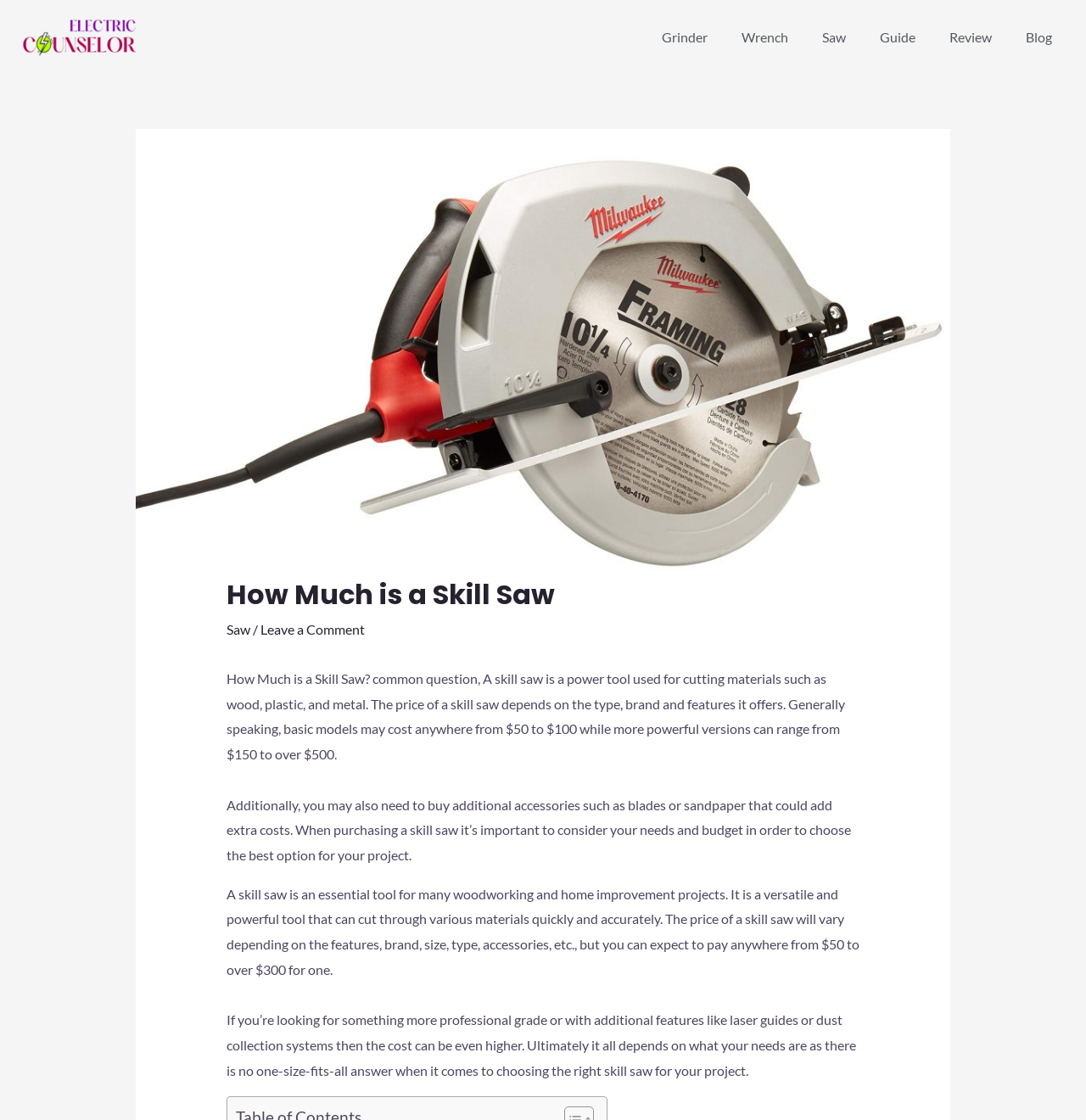Based on the element description: "Leave a Comment", identify the bounding box coordinates for this UI element. The coordinates must be four float numbers between 0 and 1, listed as [left, top, right, bottom].

[0.24, 0.554, 0.336, 0.569]